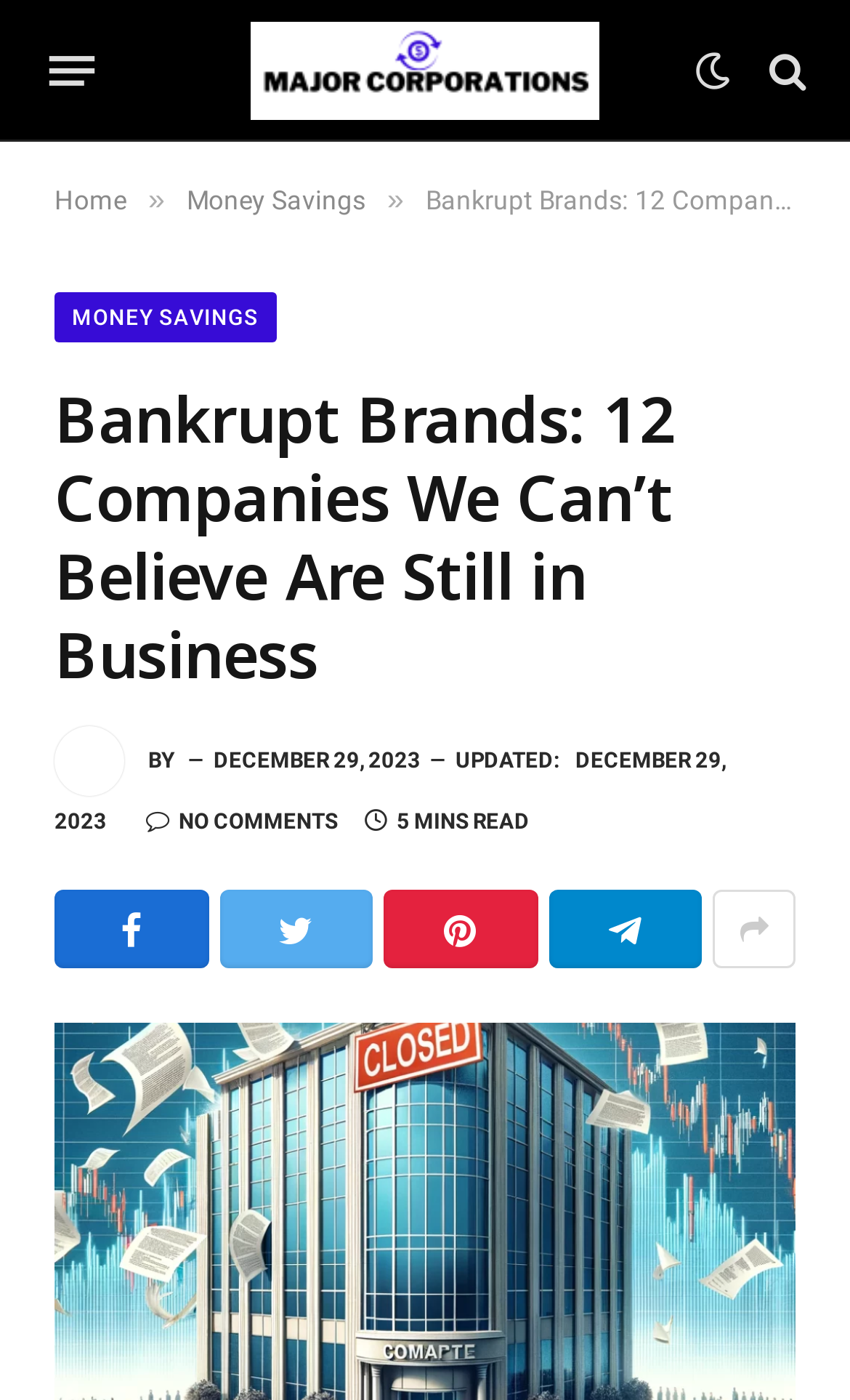Determine the bounding box coordinates of the element that should be clicked to execute the following command: "Click the menu button".

[0.058, 0.023, 0.111, 0.079]